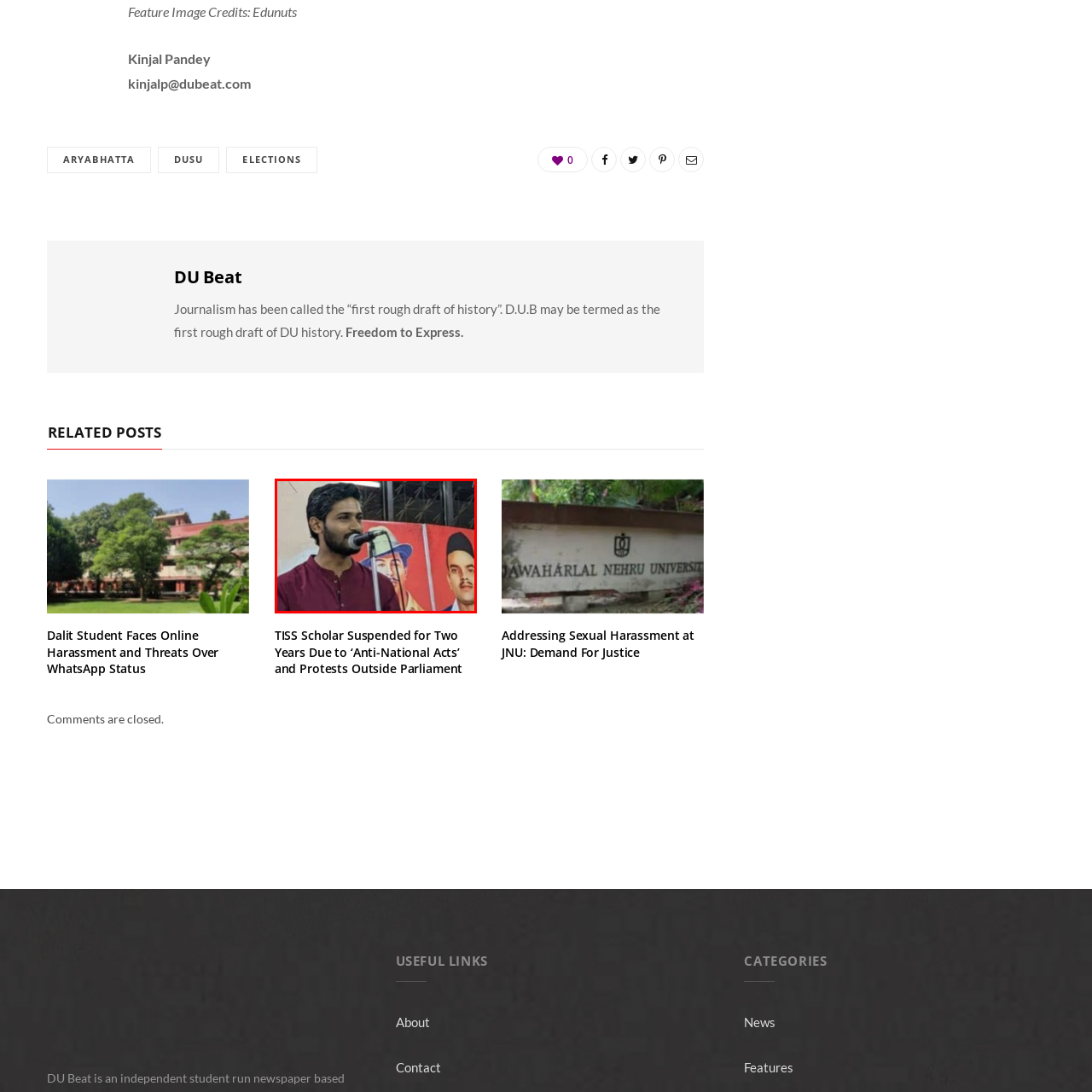Generate an in-depth caption for the image segment highlighted with a red box.

The image captures a young man, likely engaged in a passionate speech or presentation, standing at a microphone. He is dressed in a maroon kurta, which is a traditional garment, suggesting a cultural or political context to his appearance. Behind him, prominent portraits of historical figures can be seen, possibly indicating a gathering centered around social justice or political activism. The figures in the background might resonate with themes of nationalism or social change, reflecting the event's significance. The setting appears to be indoors, enhancing the seriousness of the moment, as attendees might be absorbing his message, underscoring the importance of the discussion taking place.